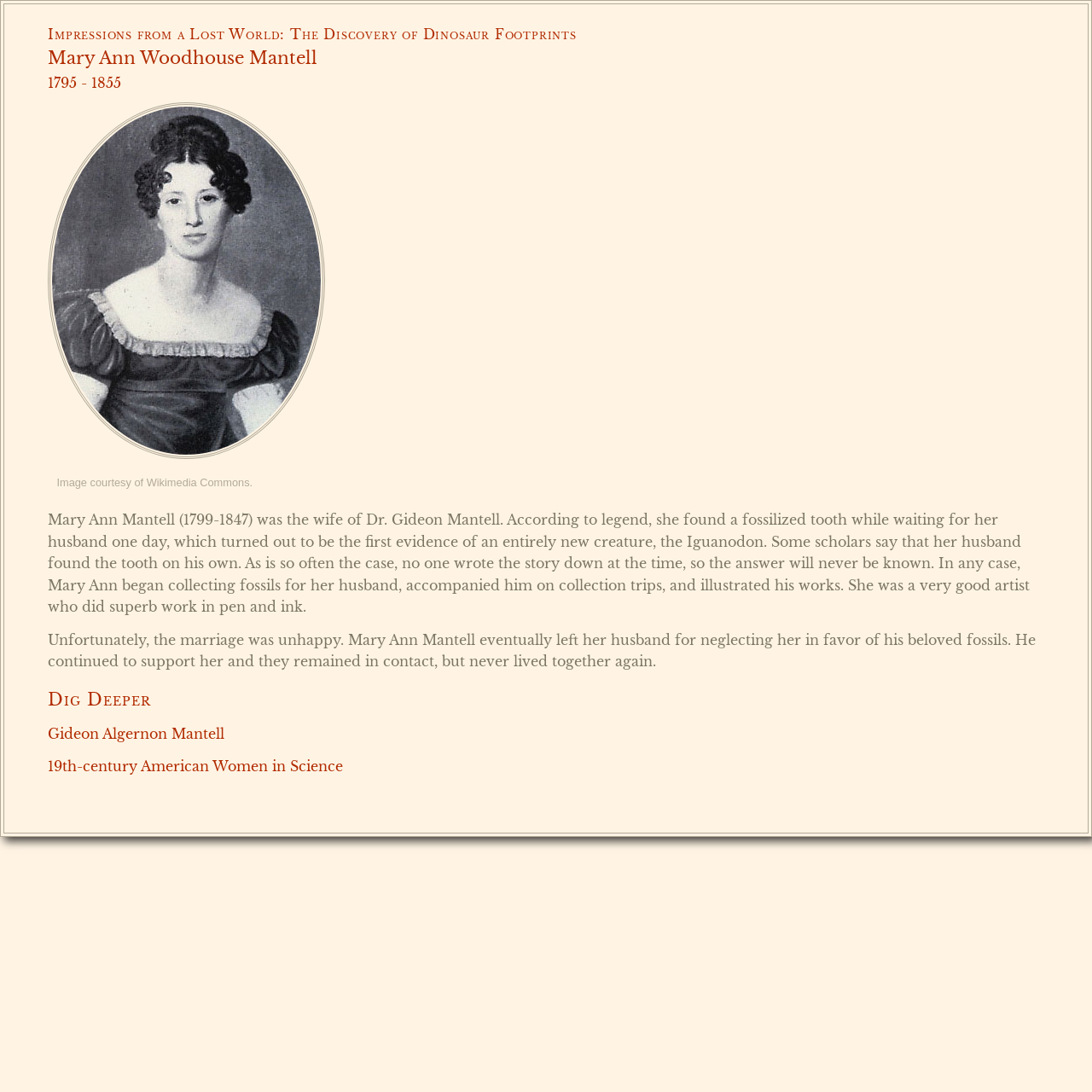Find the main header of the webpage and produce its text content.

Mary Ann Woodhouse Mantell